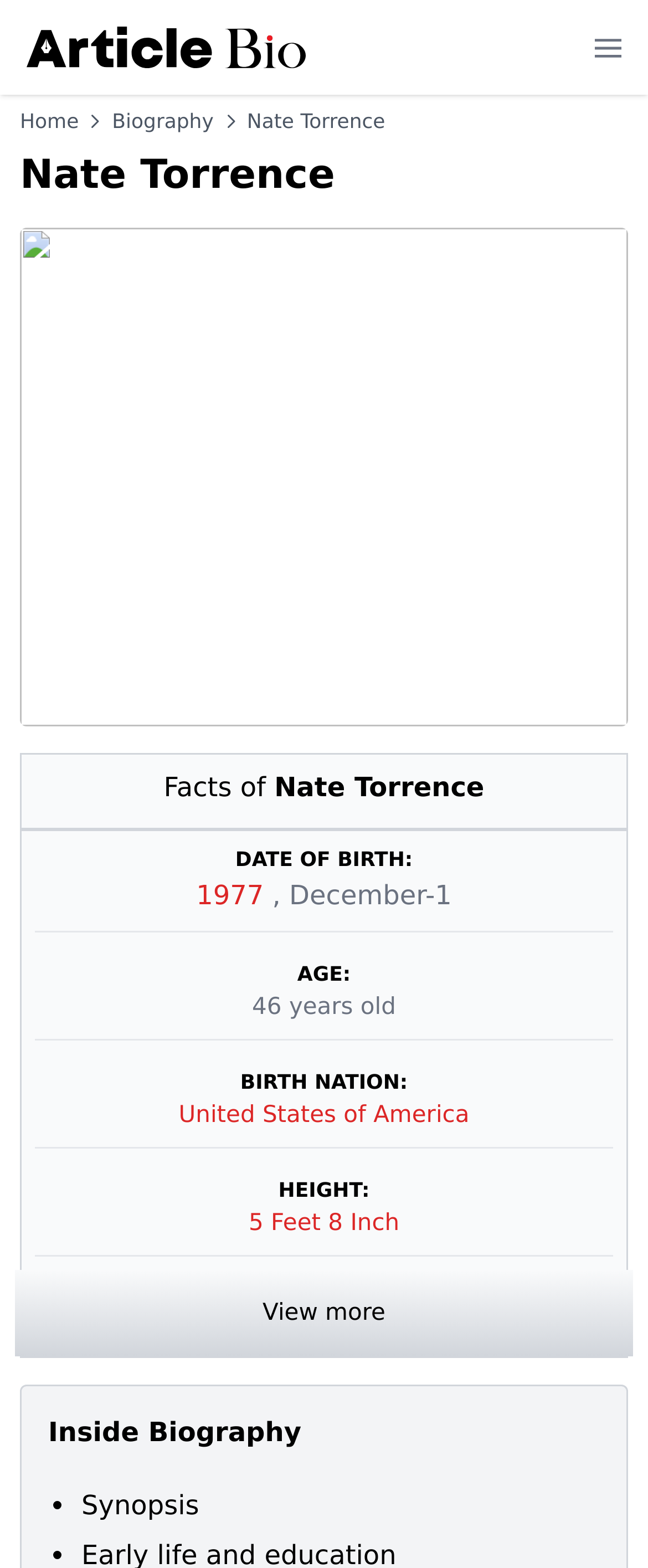Please identify the bounding box coordinates of where to click in order to follow the instruction: "View Nate Torrence's biography".

[0.381, 0.07, 0.594, 0.085]